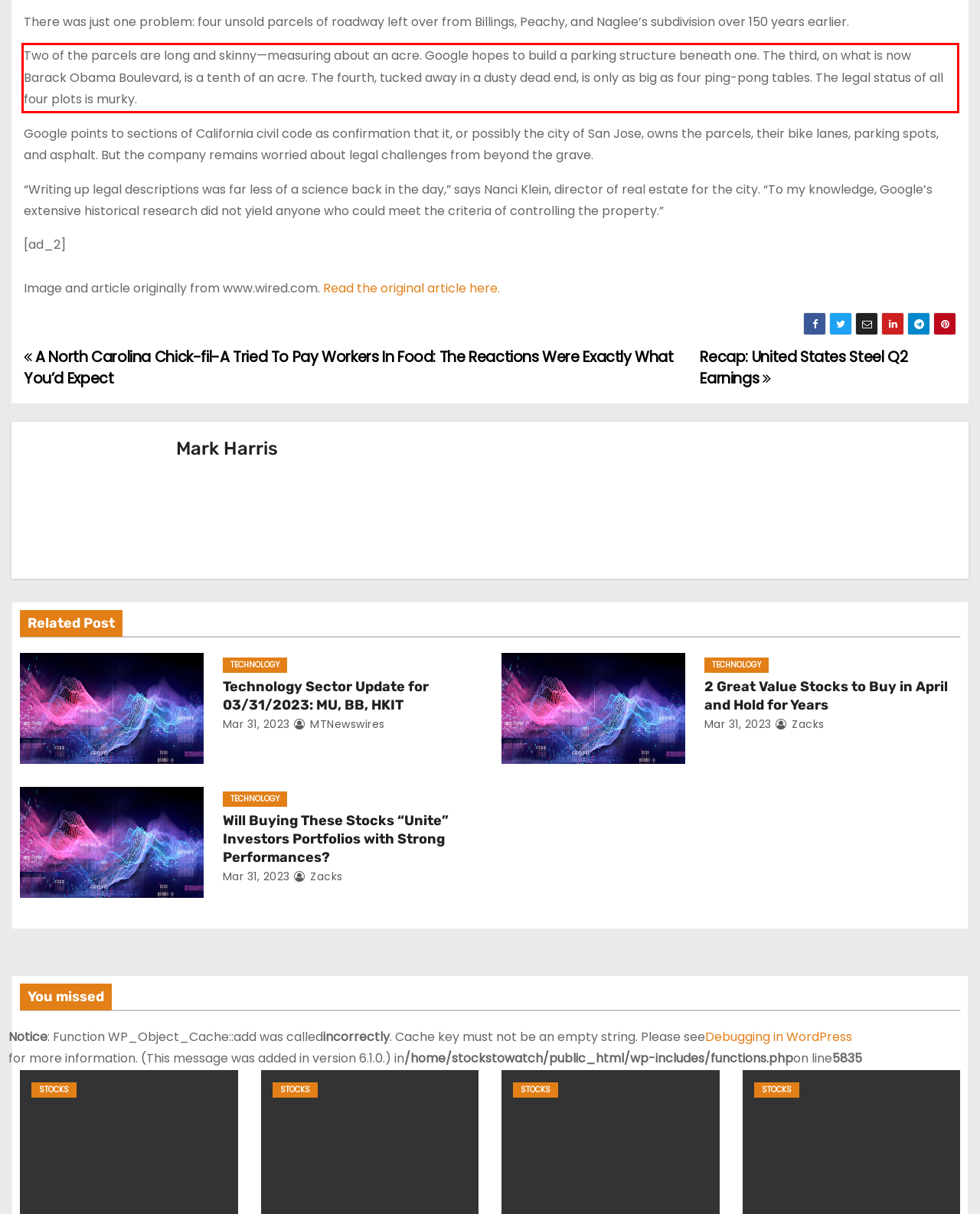Please extract the text content from the UI element enclosed by the red rectangle in the screenshot.

Two of the parcels are long and skinny—measuring about an acre. Google hopes to build a parking structure beneath one. The third, on what is now Barack Obama Boulevard, is a tenth of an acre. The fourth, tucked away in a dusty dead end, is only as big as four ping-pong tables. The legal status of all four plots is murky.